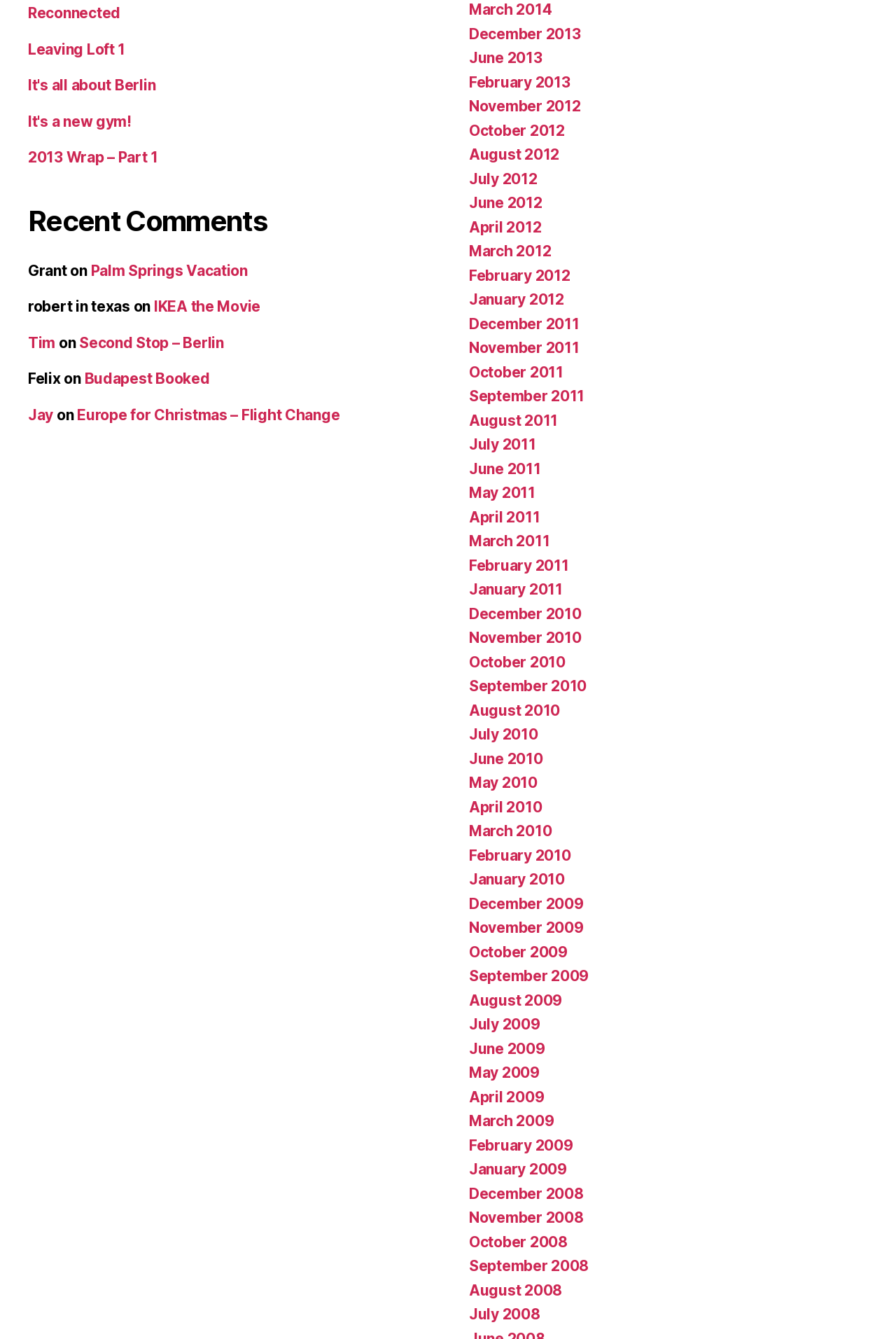Specify the bounding box coordinates of the area to click in order to execute this command: 'Read 'Palm Springs Vacation''. The coordinates should consist of four float numbers ranging from 0 to 1, and should be formatted as [left, top, right, bottom].

[0.101, 0.196, 0.277, 0.209]